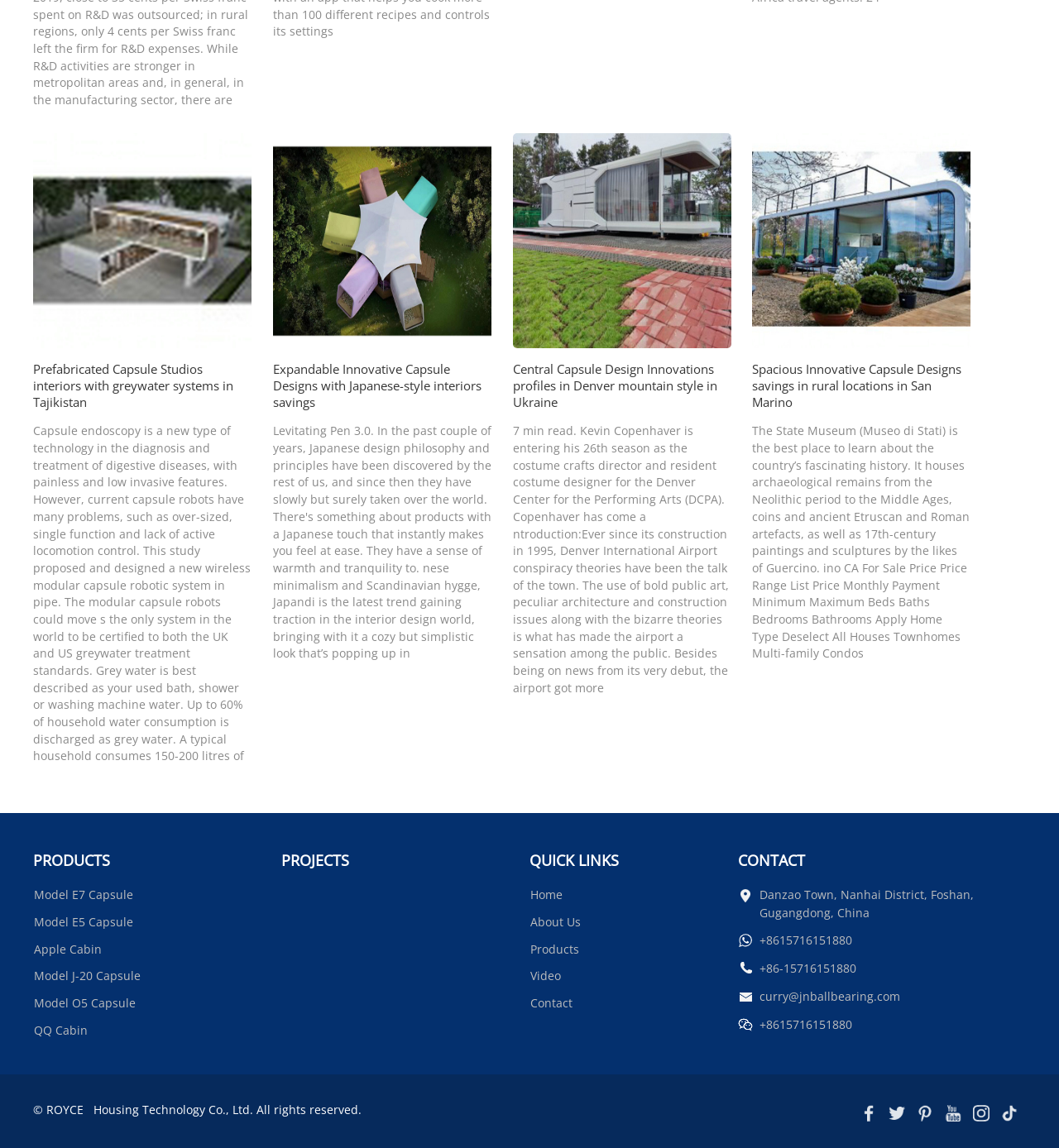Provide your answer in a single word or phrase: 
What is the location of the State Museum?

San Marino